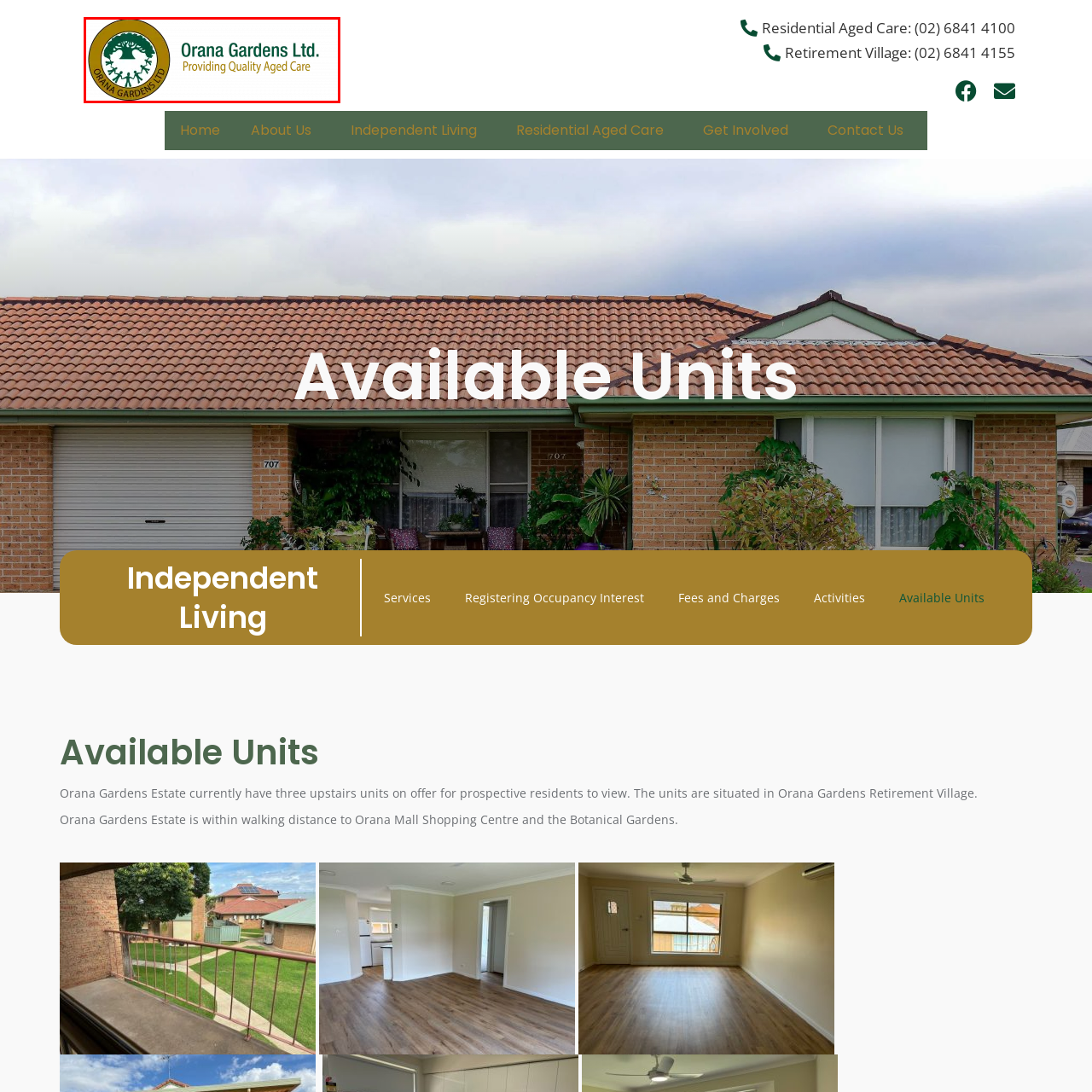Explain in detail what is happening within the highlighted red bounding box in the image.

The image displays the logo of Orana Gardens Ltd., an organization dedicated to providing quality aged care services. The logo features a circular design with a stylized tree at its center, symbolizing growth and connection. Surrounding the tree are silhouettes of diverse individuals holding hands, representing community and support. Above the emblem, the name "Orana Gardens Ltd." is prominently displayed in a bold, green font, with the tagline "Providing Quality Aged Care" beneath in a more delicate gold font, highlighting the organization's commitment to excellence in care for the elderly. This visual identity reflects the values of compassion, community, and quality service central to Orana Gardens.